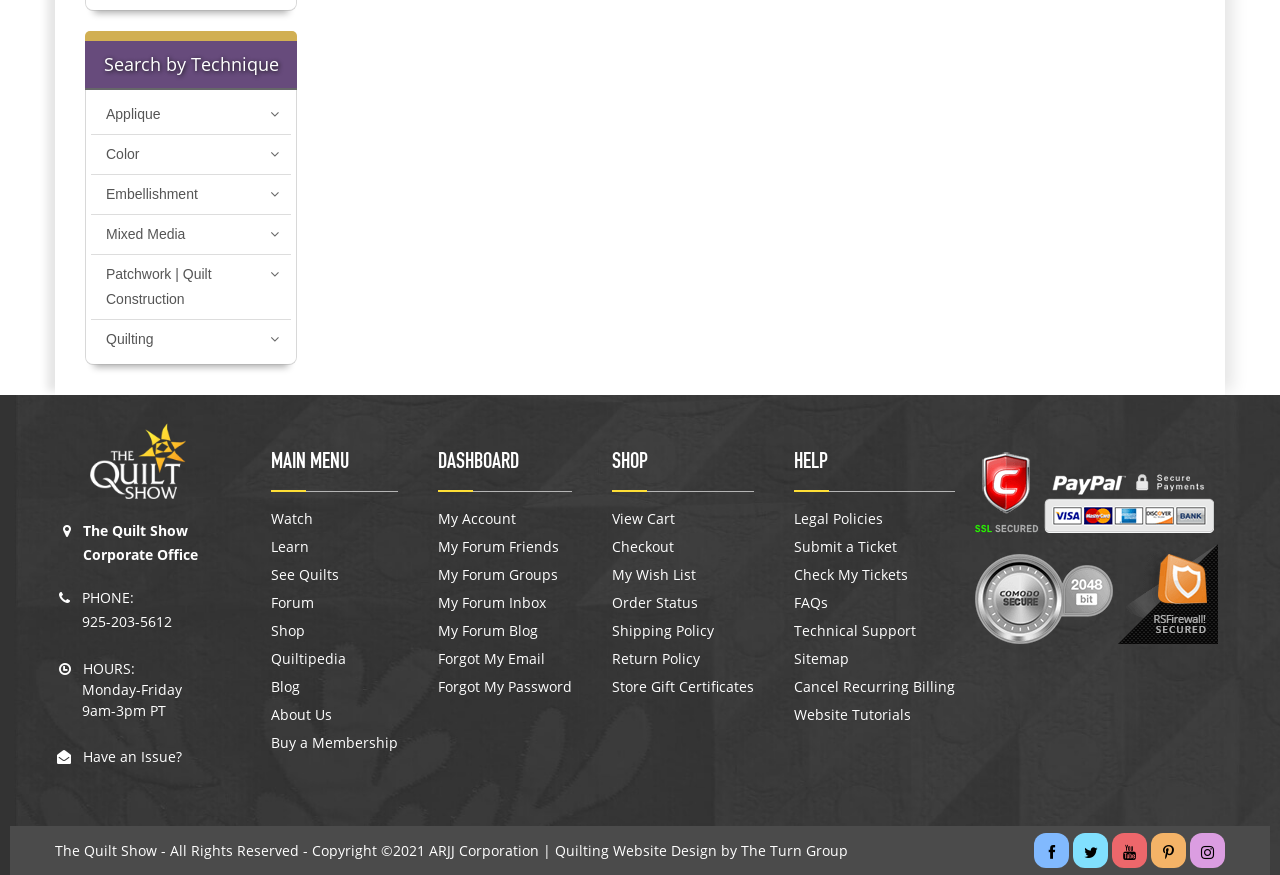Bounding box coordinates are specified in the format (top-left x, top-left y, bottom-right x, bottom-right y). All values are floating point numbers bounded between 0 and 1. Please provide the bounding box coordinate of the region this sentence describes: Patchwork | Quilt Construction

[0.071, 0.292, 0.201, 0.365]